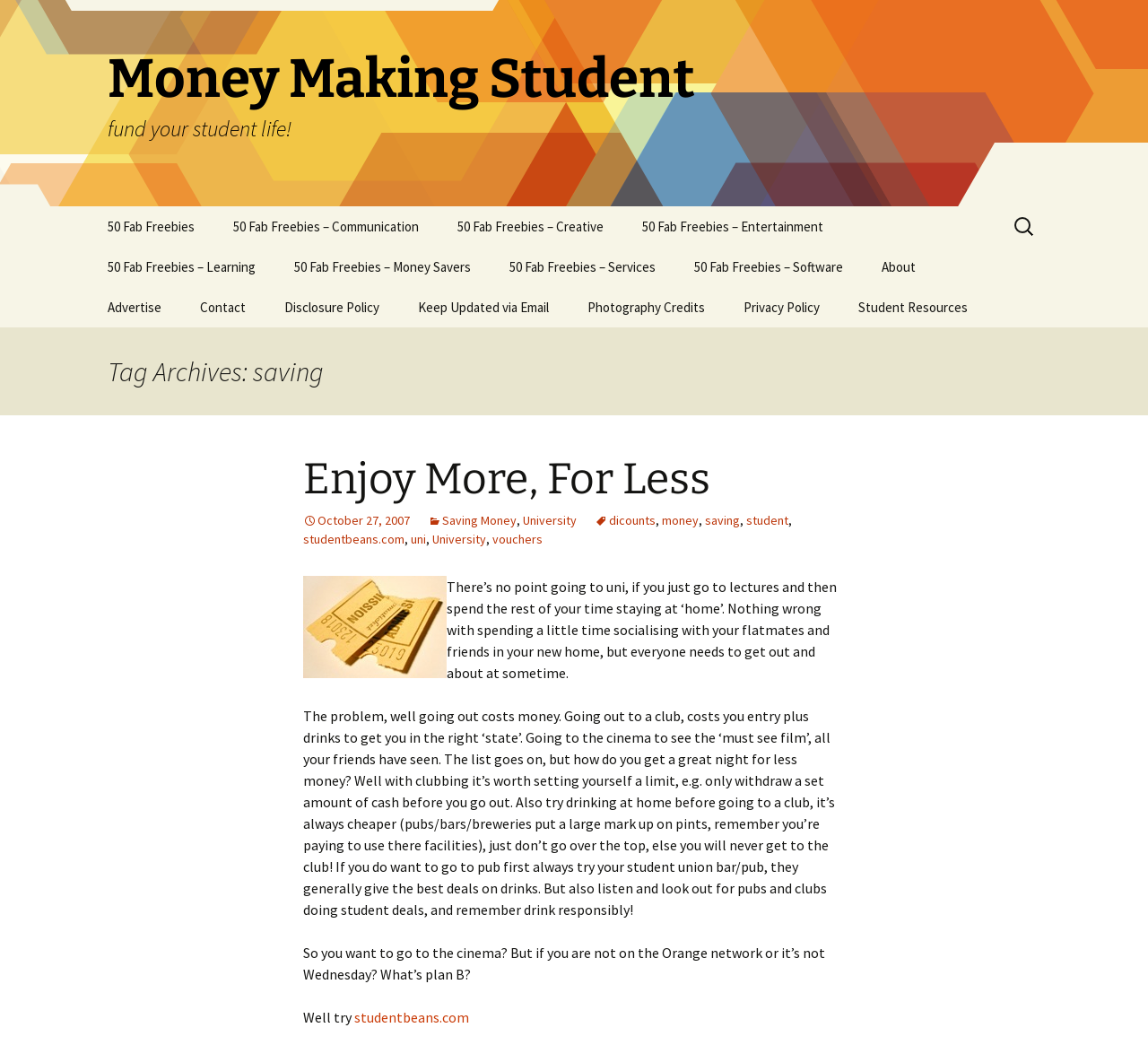Please specify the bounding box coordinates of the clickable region to carry out the following instruction: "Click on 'About' link". The coordinates should be four float numbers between 0 and 1, in the format [left, top, right, bottom].

[0.752, 0.236, 0.813, 0.275]